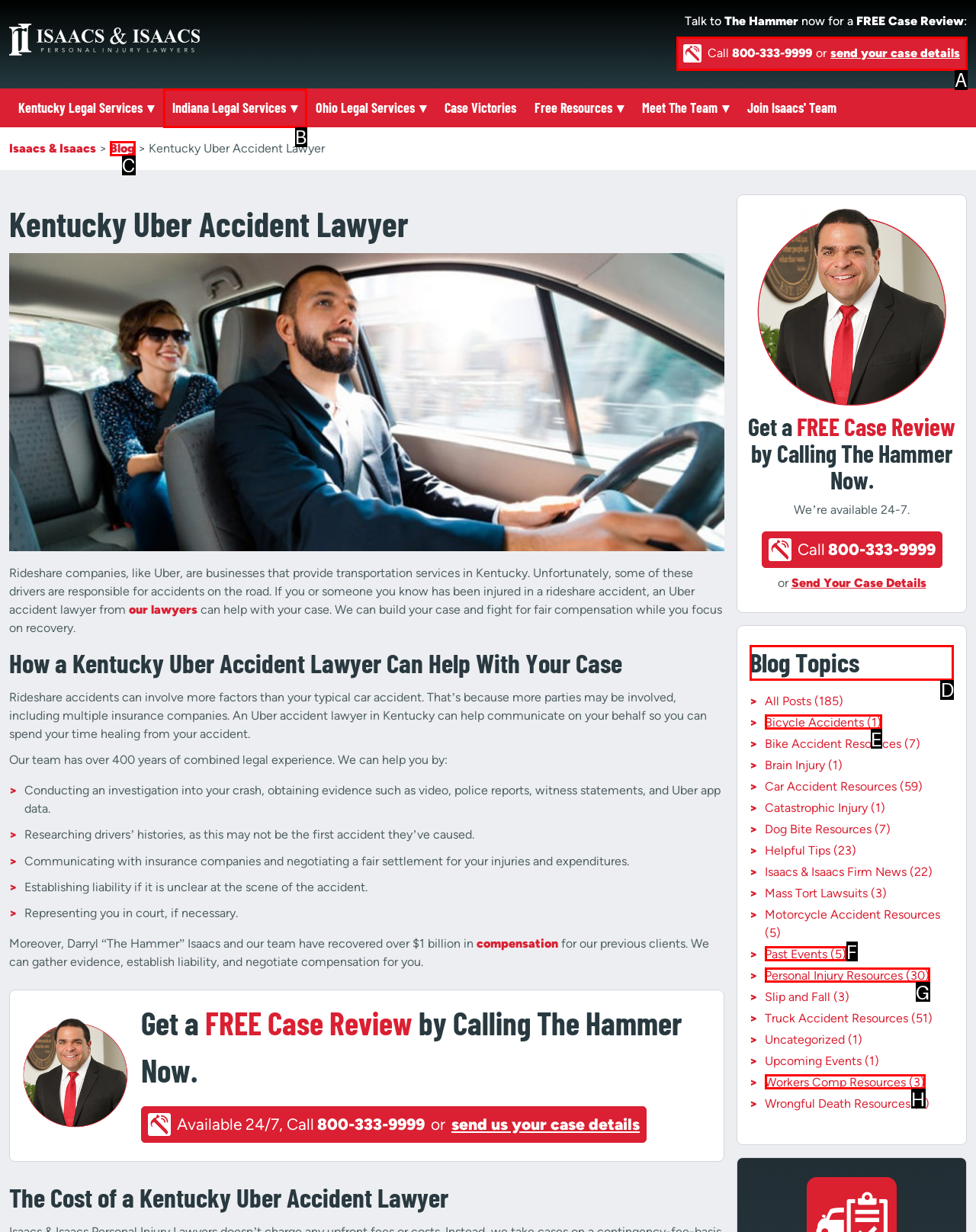Please indicate which HTML element to click in order to fulfill the following task: Explore blog topics Respond with the letter of the chosen option.

D